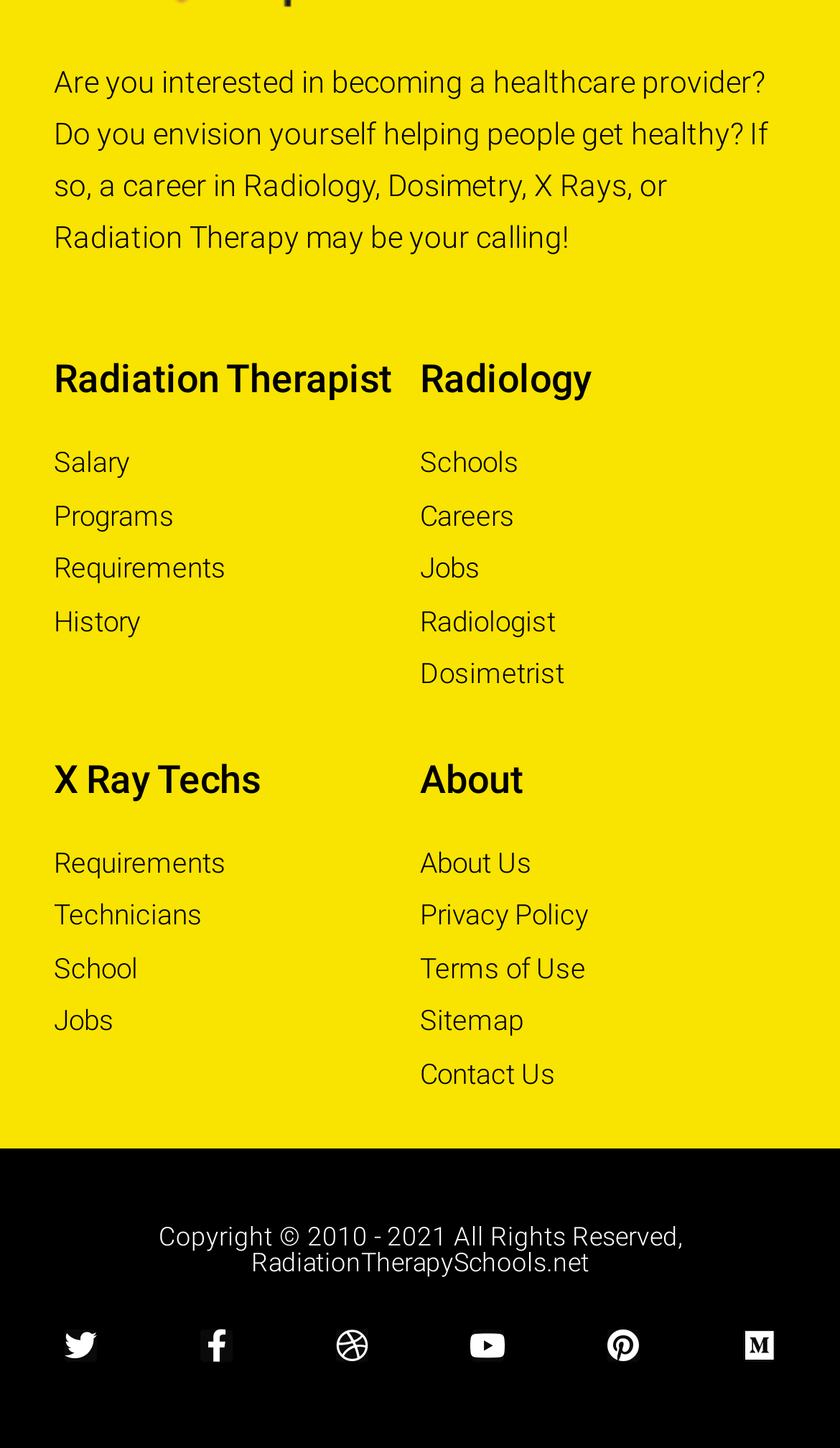Please locate the bounding box coordinates of the element's region that needs to be clicked to follow the instruction: "Read about the website's privacy policy". The bounding box coordinates should be provided as four float numbers between 0 and 1, i.e., [left, top, right, bottom].

[0.5, 0.618, 0.7, 0.647]